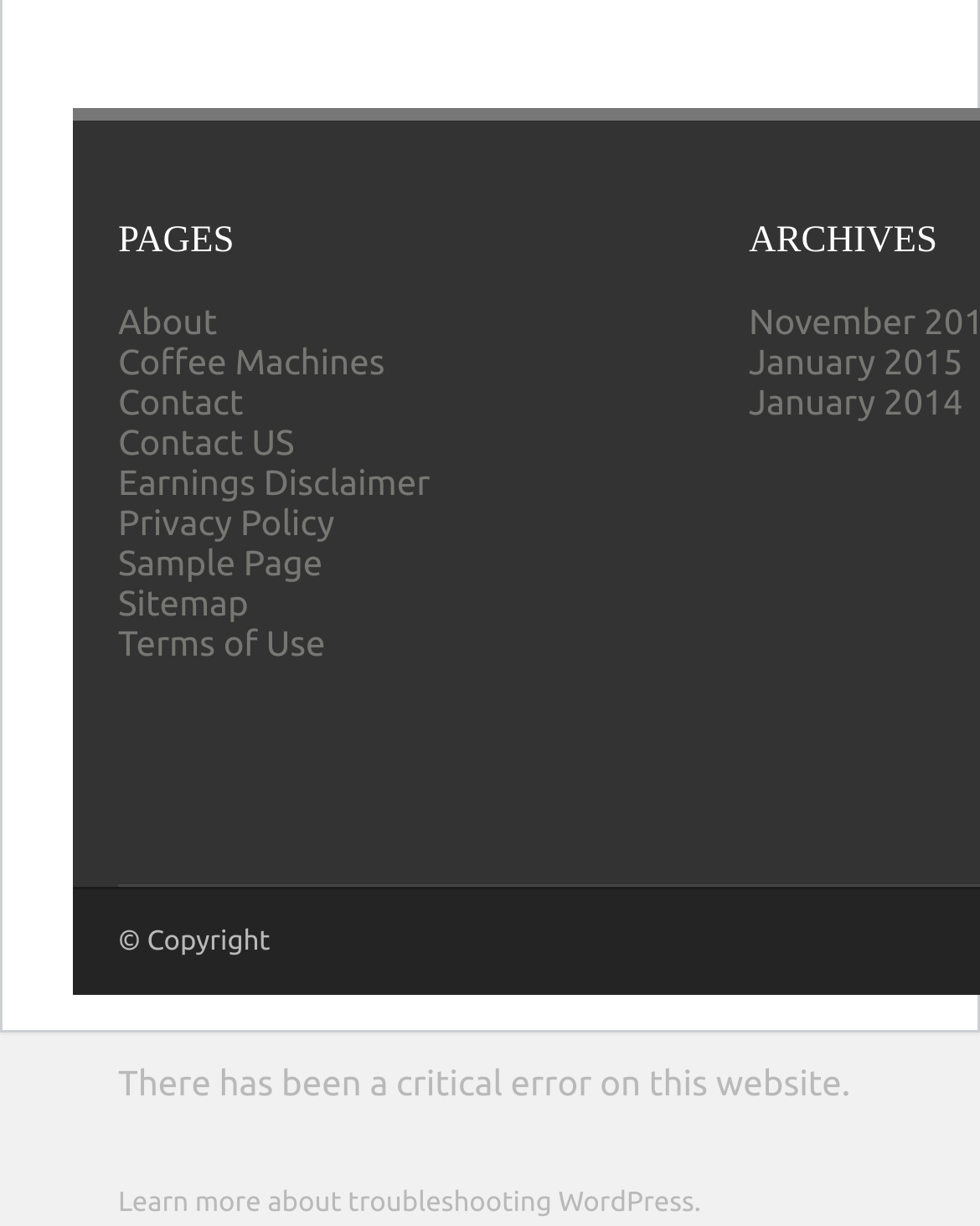Pinpoint the bounding box coordinates of the clickable element needed to complete the instruction: "view January 2015 archives". The coordinates should be provided as four float numbers between 0 and 1: [left, top, right, bottom].

[0.764, 0.279, 0.982, 0.311]